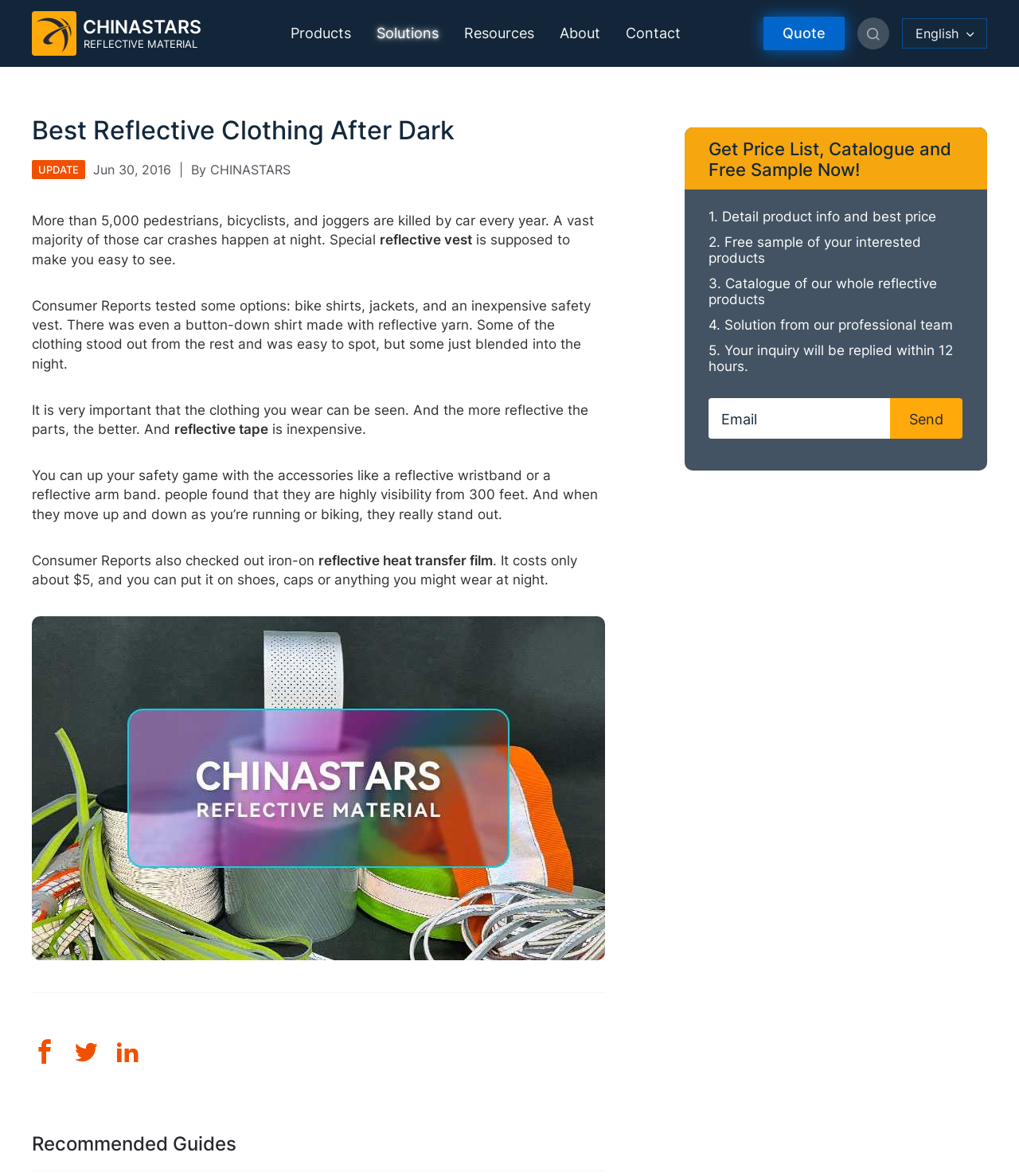Based on the element description "Reflective Printing Fabric", predict the bounding box coordinates of the UI element.

[0.282, 0.146, 0.431, 0.165]